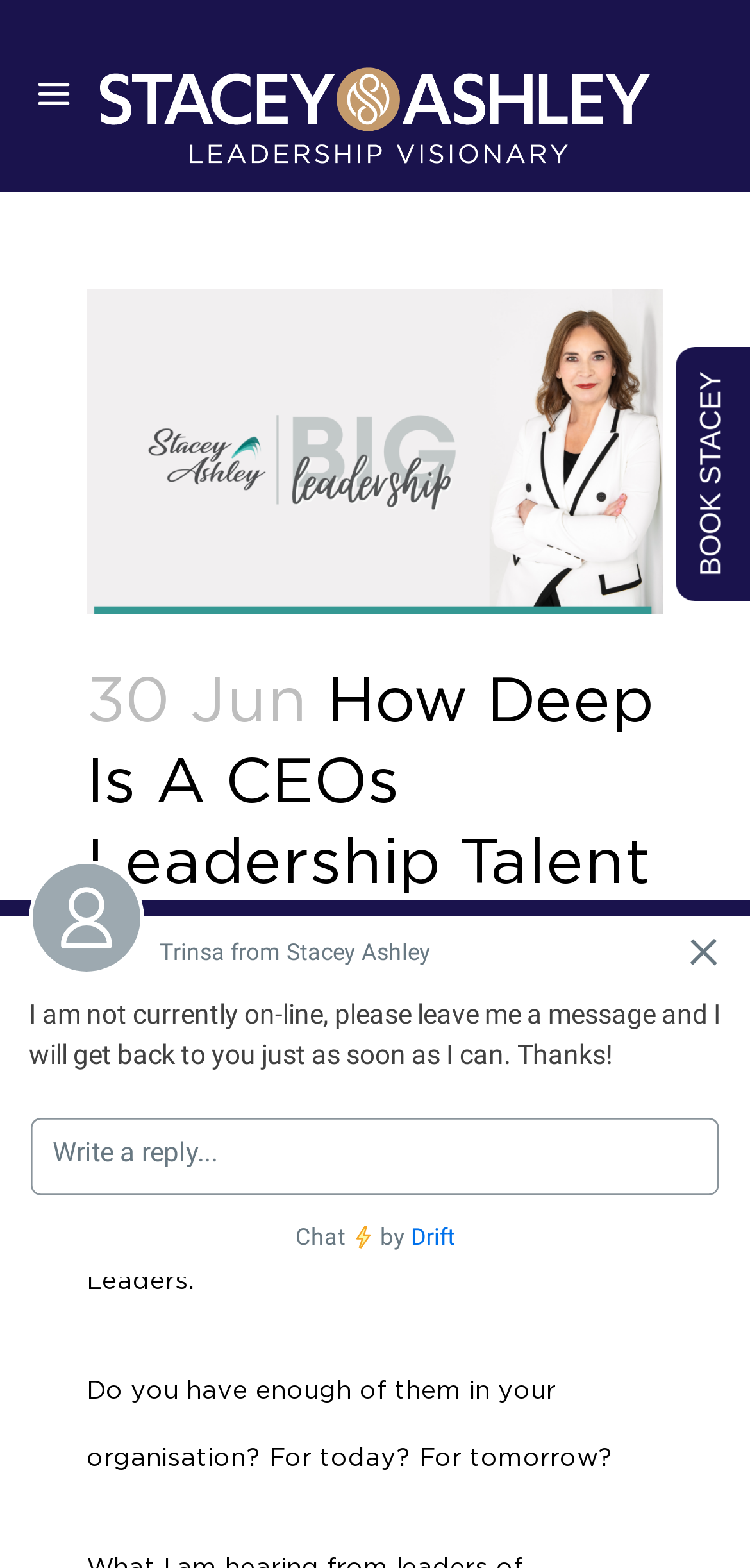Using details from the image, please answer the following question comprehensively:
What is the category of the article?

I found the category of the article by looking at the links below the heading. One of the links is 'Leadership', which suggests that the article belongs to this category.